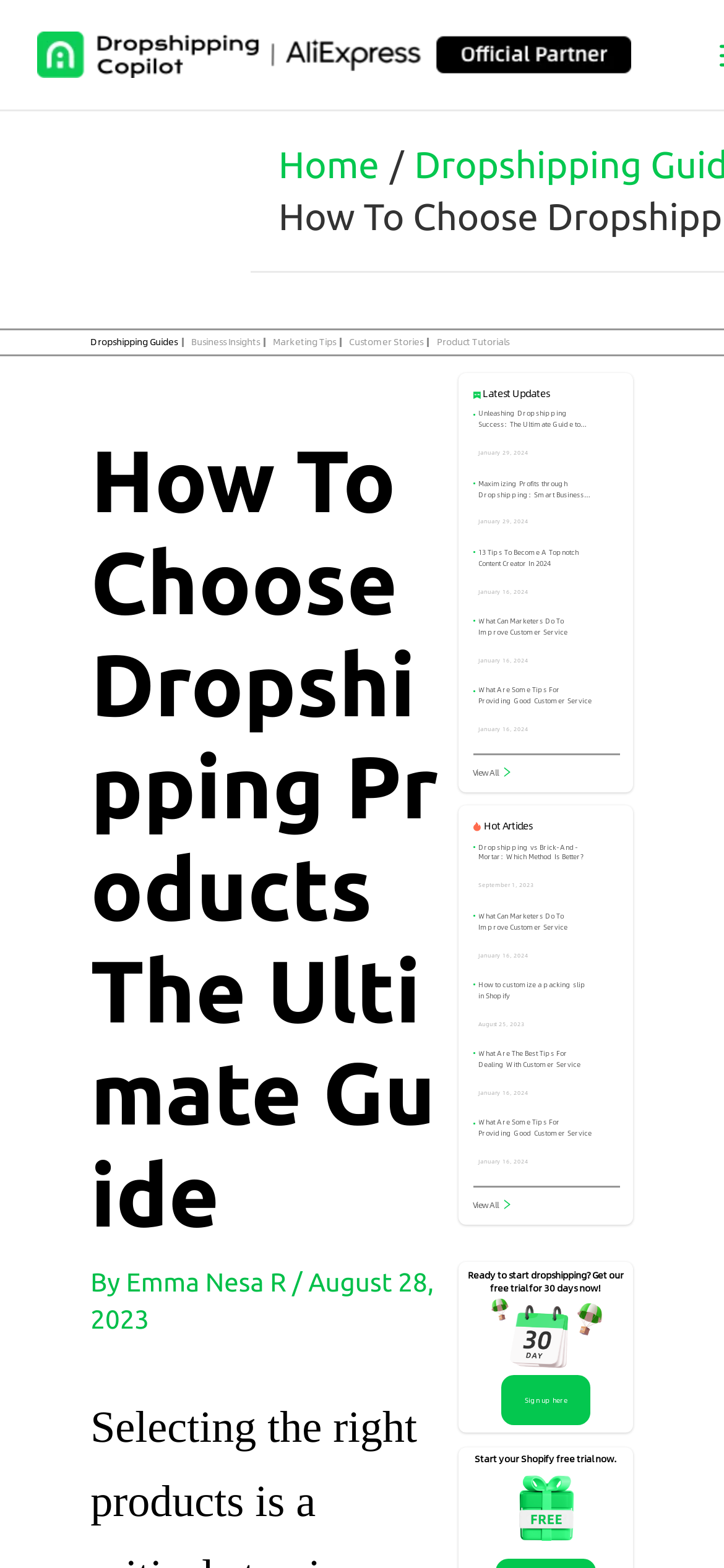What is the name of the website?
Based on the image content, provide your answer in one word or a short phrase.

Dropshipping Copilot